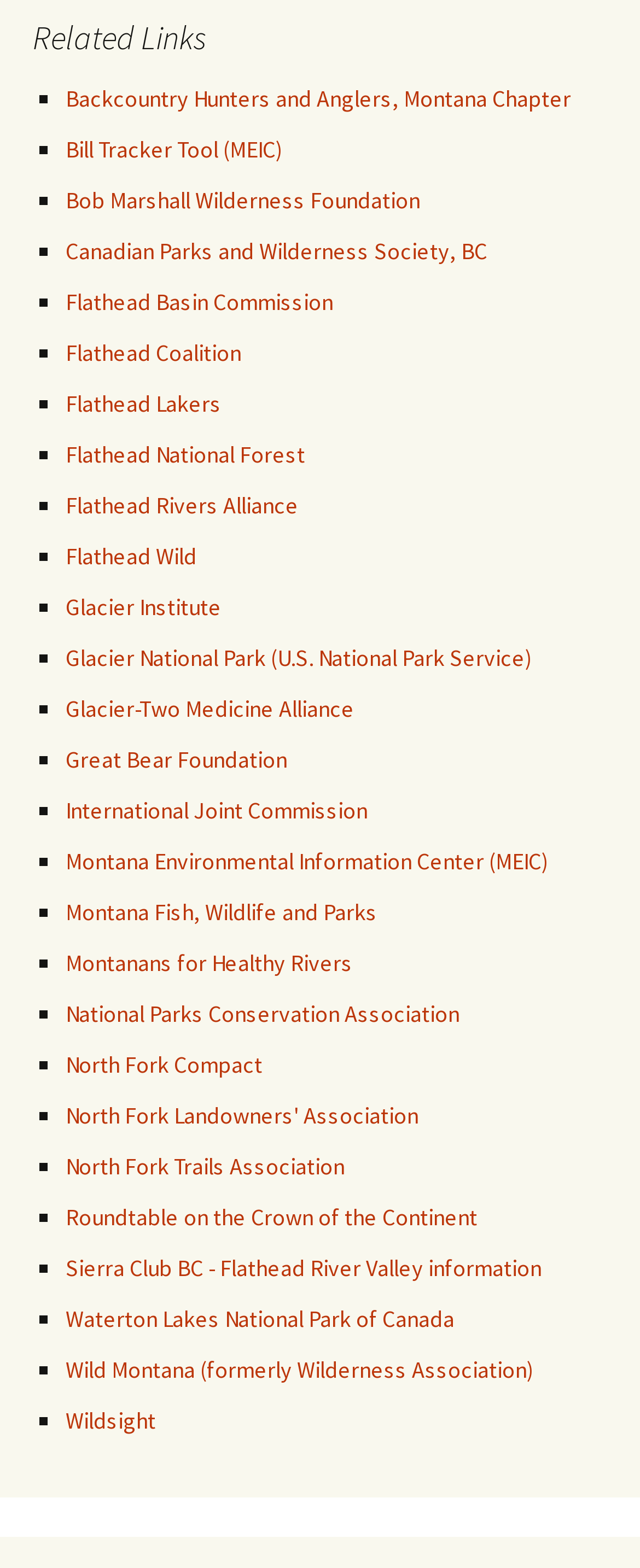Determine the bounding box coordinates for the area that needs to be clicked to fulfill this task: "Check out Wild Montana". The coordinates must be given as four float numbers between 0 and 1, i.e., [left, top, right, bottom].

[0.103, 0.864, 0.833, 0.883]